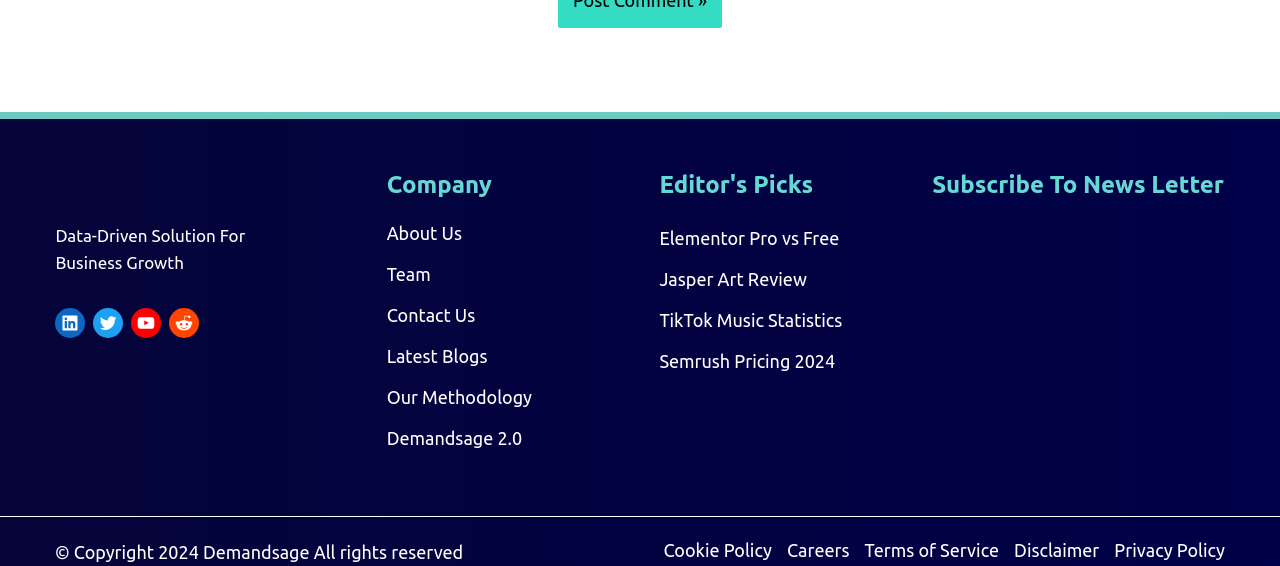Please find the bounding box coordinates of the element that needs to be clicked to perform the following instruction: "Visit LinkedIn page". The bounding box coordinates should be four float numbers between 0 and 1, represented as [left, top, right, bottom].

[0.043, 0.611, 0.067, 0.664]